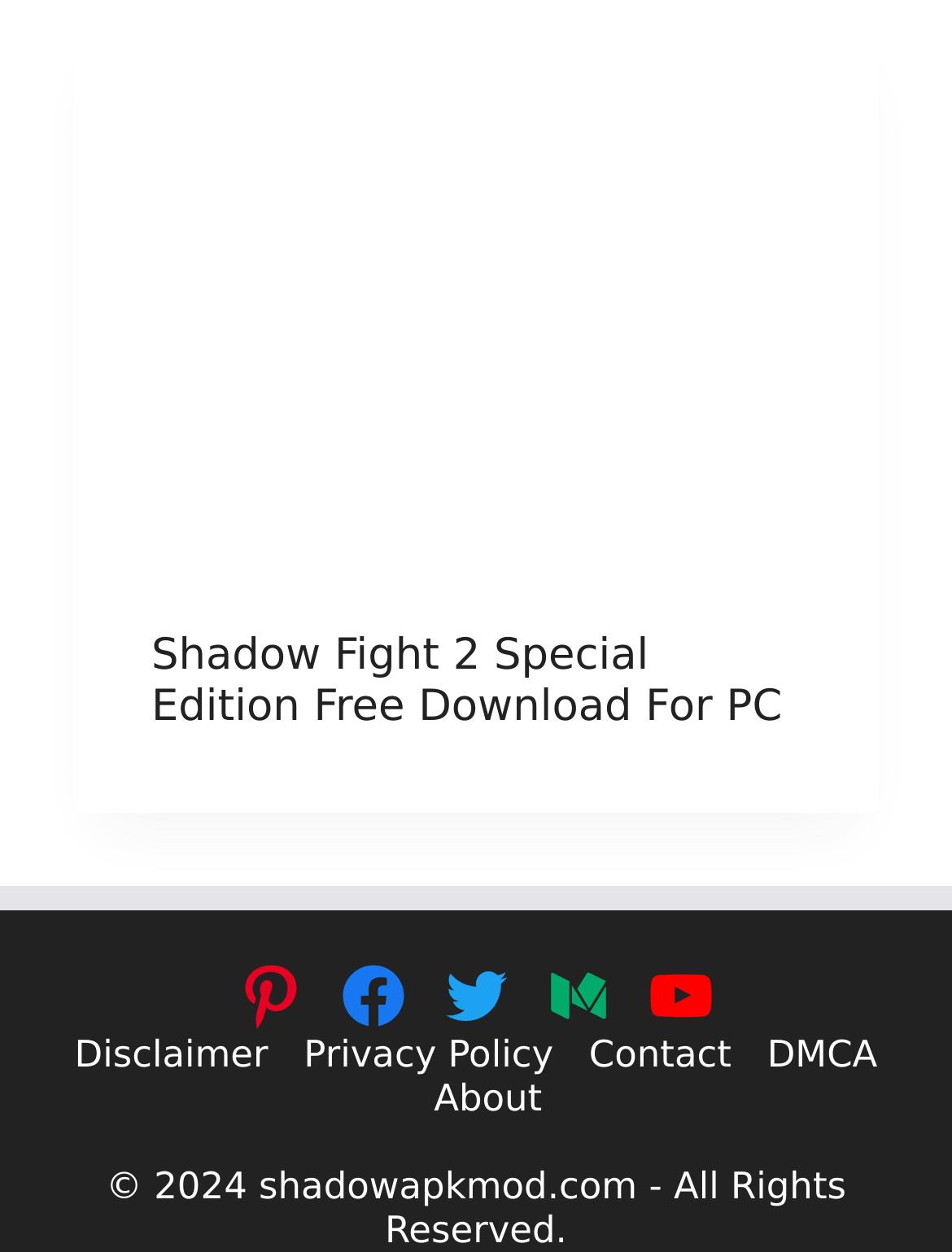Using the description: "Privacy Policy", identify the bounding box of the corresponding UI element in the screenshot.

[0.319, 0.825, 0.581, 0.861]